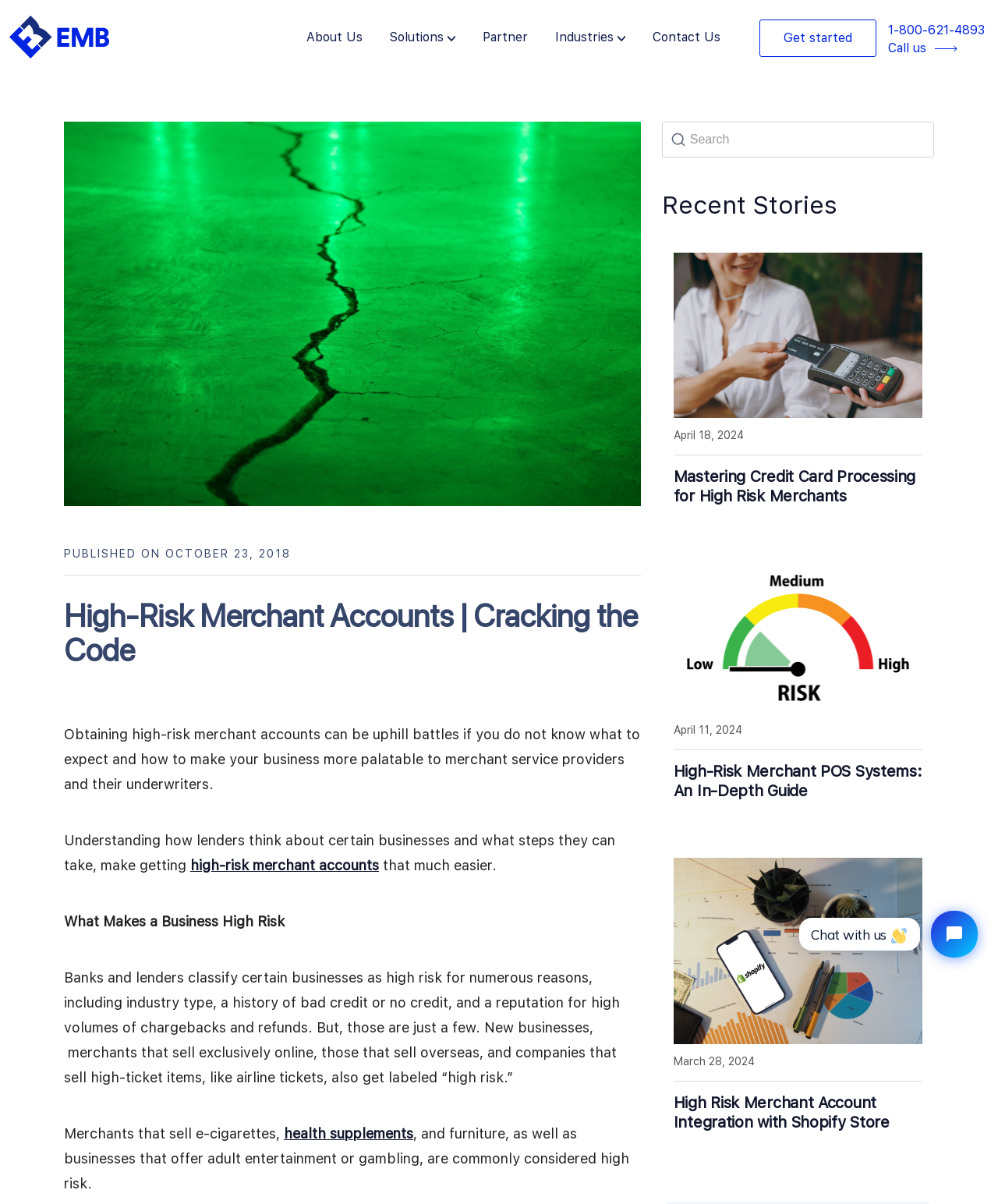Refer to the element description health supplements and identify the corresponding bounding box in the screenshot. Format the coordinates as (top-left x, top-left y, bottom-right x, bottom-right y) with values in the range of 0 to 1.

[0.284, 0.934, 0.414, 0.948]